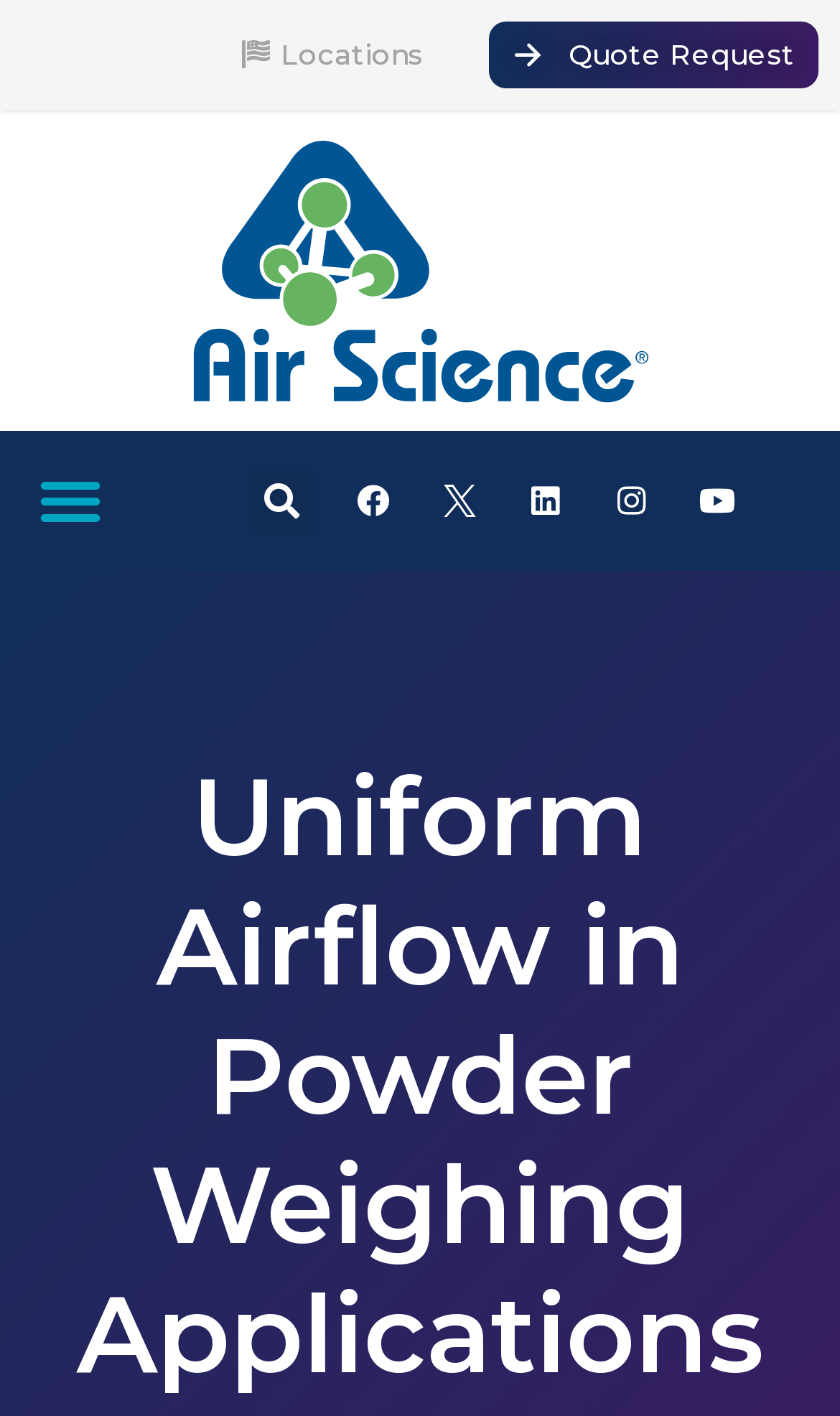Write an exhaustive caption that covers the webpage's main aspects.

The webpage is about Air Science balance enclosures or powder workstations, which are designed to protect the user and the environment from hazardous powders. 

At the top left of the page, there is a menu toggle button. To the right of the button, there is a search bar with a search button. 

On the top right of the page, there are social media links, including Facebook, Linkedin, Instagram, and Youtube, each accompanied by an icon. 

Below the social media links, there is a horizontal navigation menu with three links: "Locations", "Quote Request", and "Air Science", which also has an image of the Air Science logo. 

The main content of the page is headed by a title "Uniform Airflow in Powder Weighing Applications", which takes up most of the page's width.